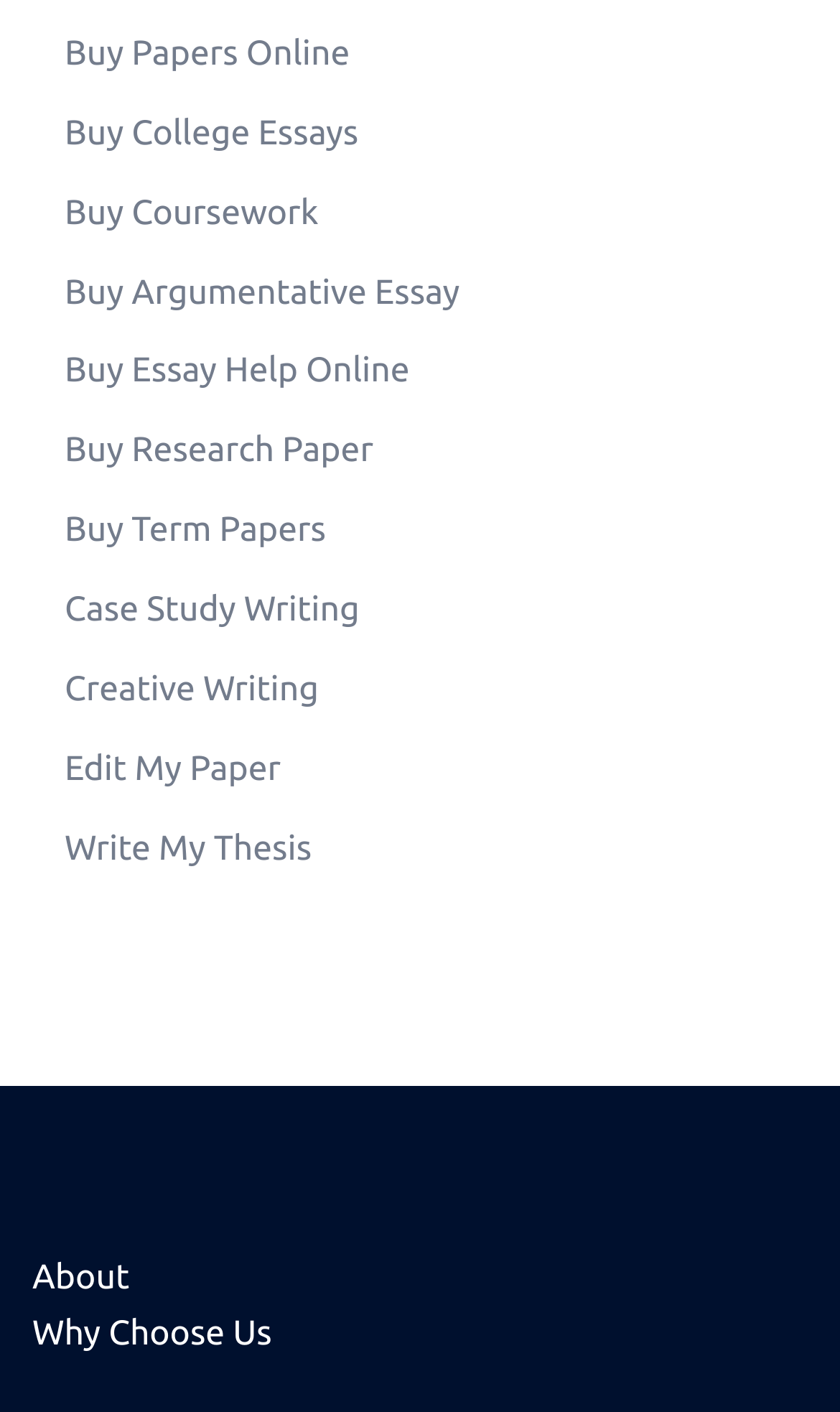Bounding box coordinates are given in the format (top-left x, top-left y, bottom-right x, bottom-right y). All values should be floating point numbers between 0 and 1. Provide the bounding box coordinate for the UI element described as: About

[0.038, 0.89, 0.154, 0.918]